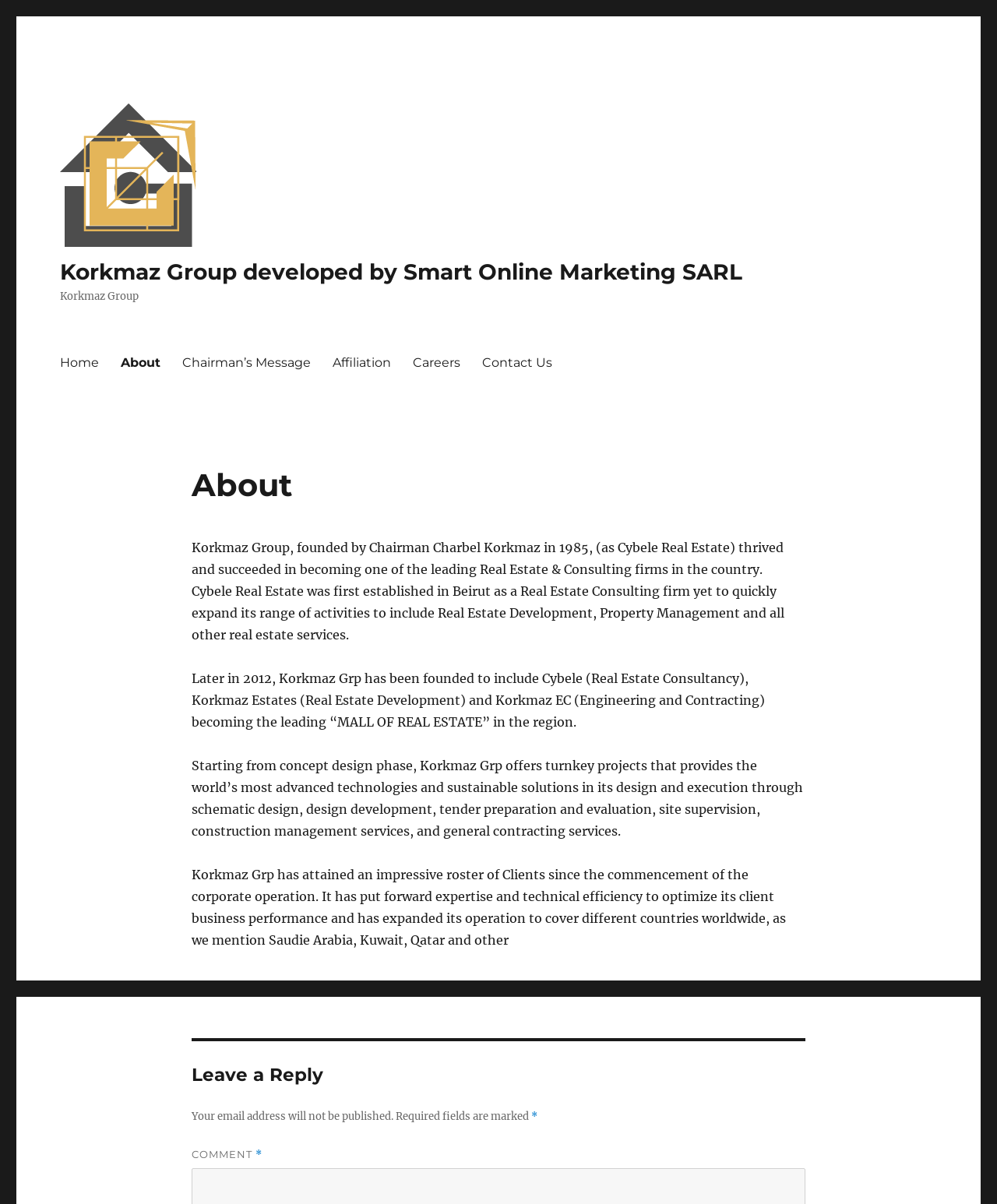Locate the bounding box coordinates of the region to be clicked to comply with the following instruction: "Click the Contact Us link". The coordinates must be four float numbers between 0 and 1, in the form [left, top, right, bottom].

[0.473, 0.287, 0.565, 0.314]